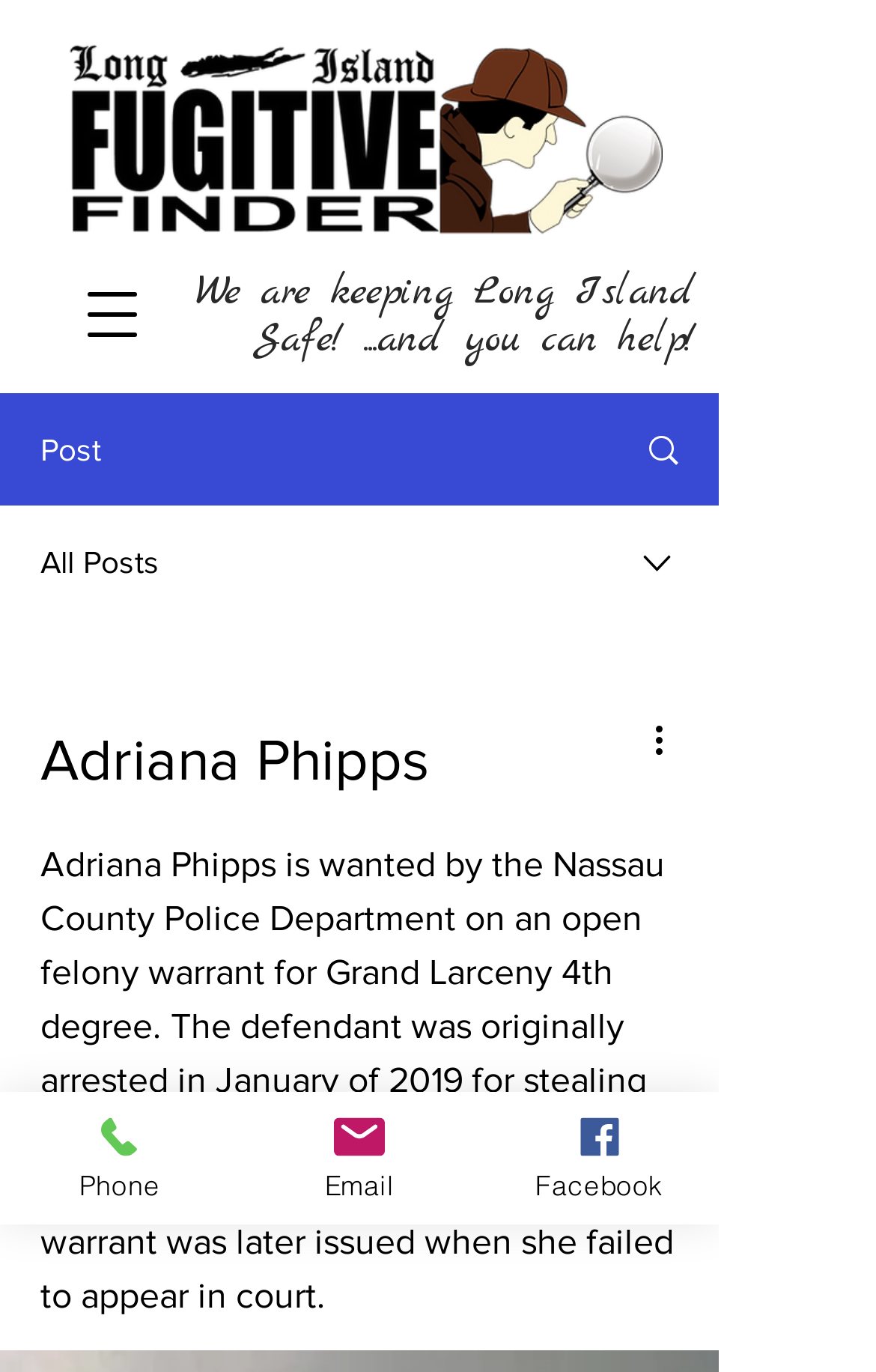Locate the bounding box coordinates of the UI element described by: "aria-label="More actions"". Provide the coordinates as four float numbers between 0 and 1, formatted as [left, top, right, bottom].

[0.738, 0.519, 0.8, 0.558]